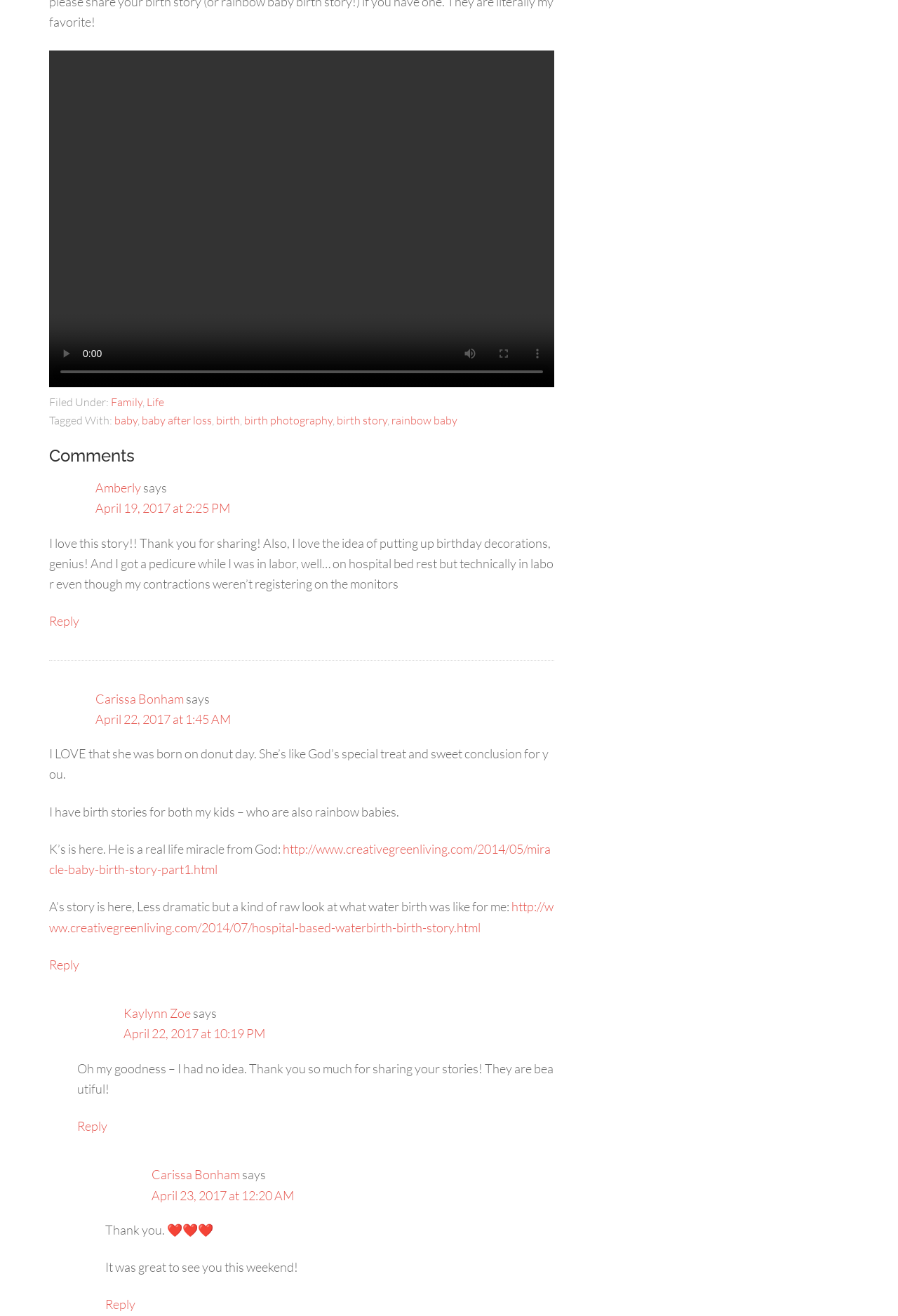Please locate the bounding box coordinates of the region I need to click to follow this instruction: "show more media controls".

[0.58, 0.256, 0.617, 0.281]